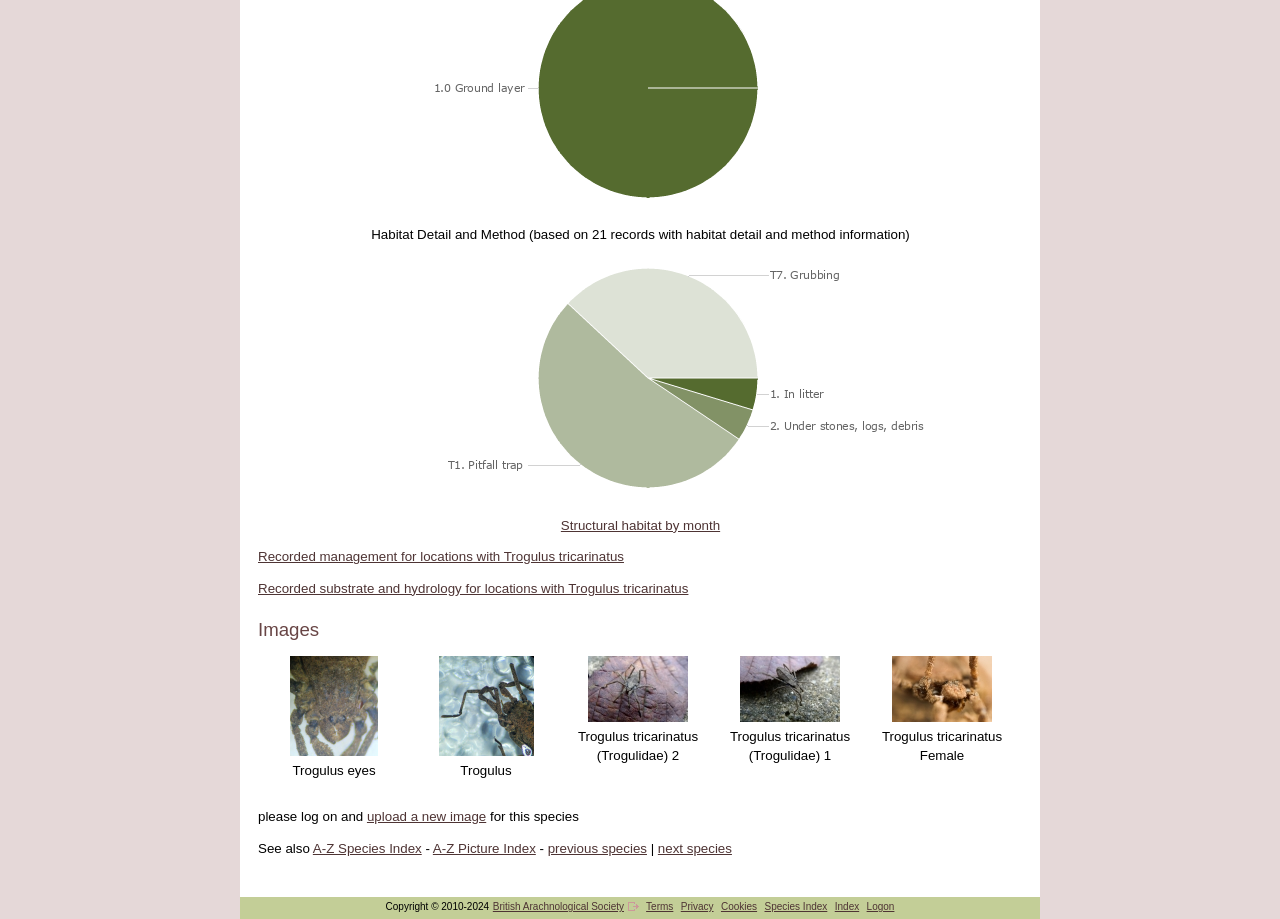Based on the description "catchenglish.ru", find the bounding box of the specified UI element.

None